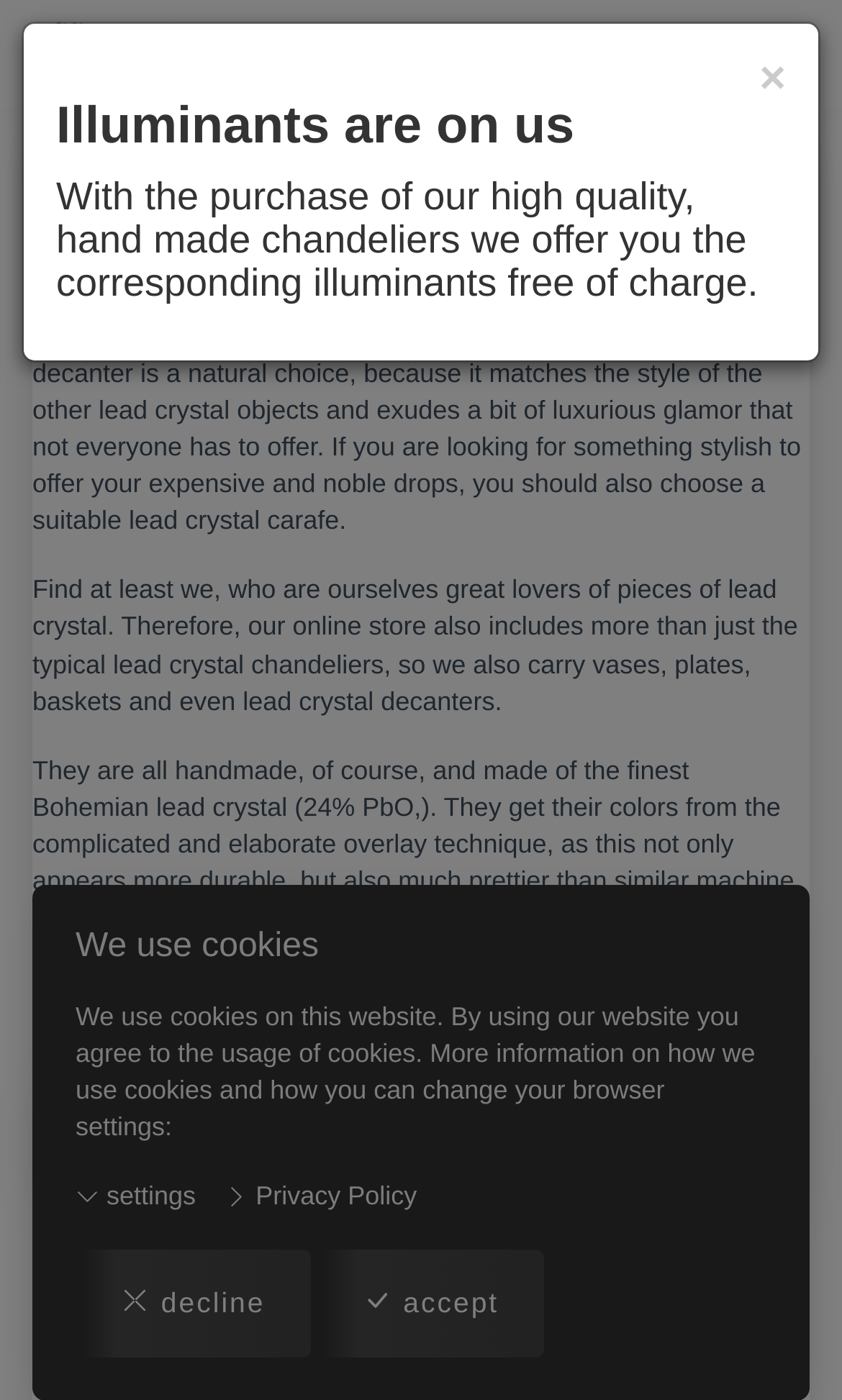Identify the bounding box coordinates of the area you need to click to perform the following instruction: "View 'Decanters' category".

[0.174, 0.109, 0.314, 0.131]